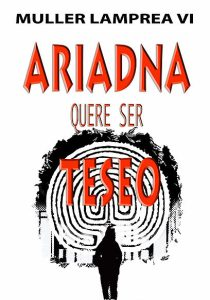Give a detailed account of the visual elements in the image.

The image features the poster for the short film "Ariadna quiere ser Teseo" (Ariadna Wants to Be Theseus), created by Muller Lamprea VI. The design prominently displays the title in bold, striking red typography, enhancing its visual impact. Below the title, the tagline "Quere ser Teseo" is slightly smaller but maintains the bold aesthetic. 

In the background, a labyrinthine pattern symbolizes the mythological journey of Theseus, hinting at themes of identity and adventure central to the film. A silhouetted figure stands in the foreground, representing the protagonist embarking on her quest. This short film, produced by students of IES AS BARXAS, spans 8 minutes and offers a modern reinterpretation of classic mythology through the lens of youthful determination and creativity.